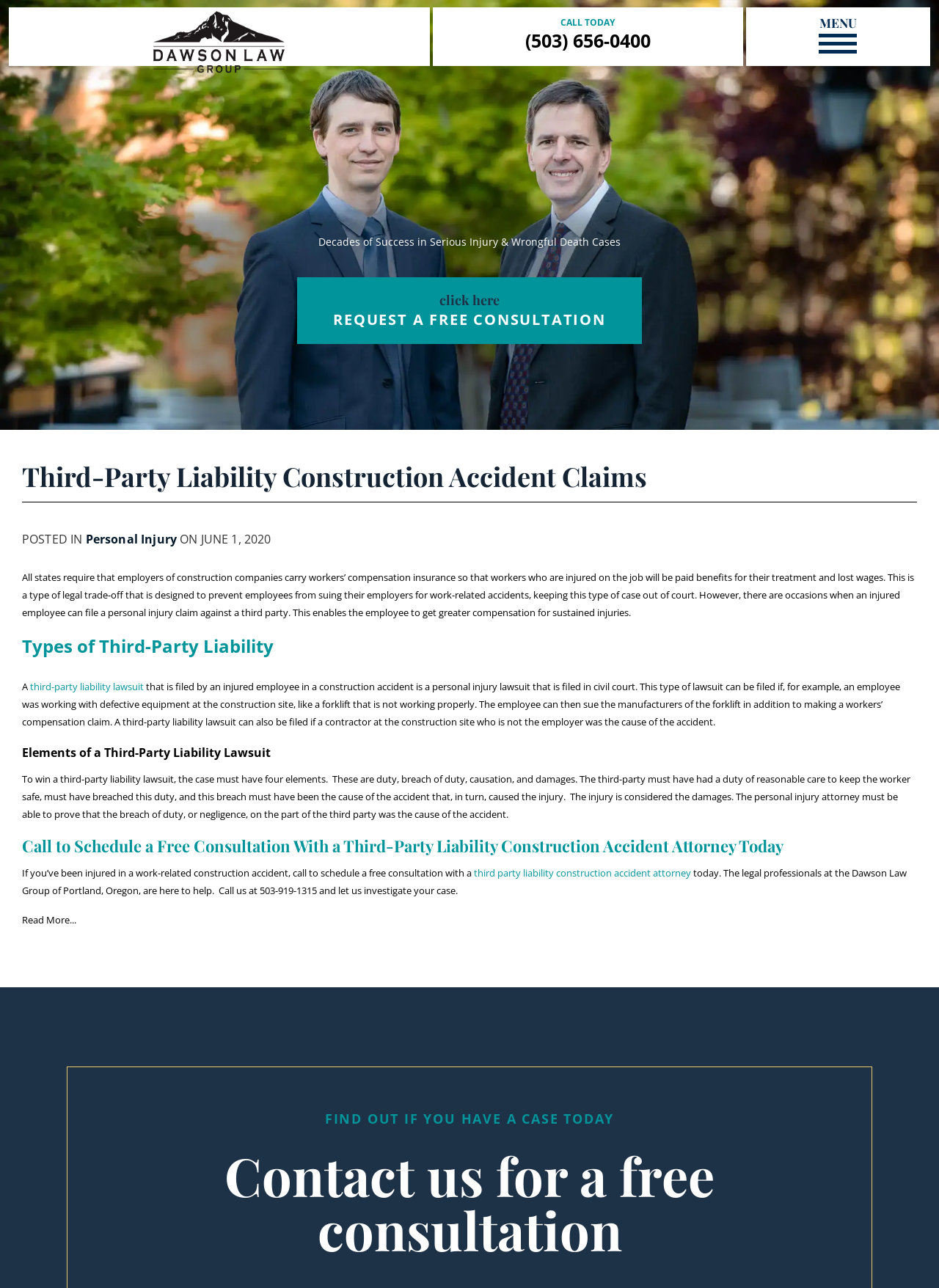Identify the bounding box of the UI component described as: "Click hereRequest a free consultation".

[0.316, 0.215, 0.684, 0.267]